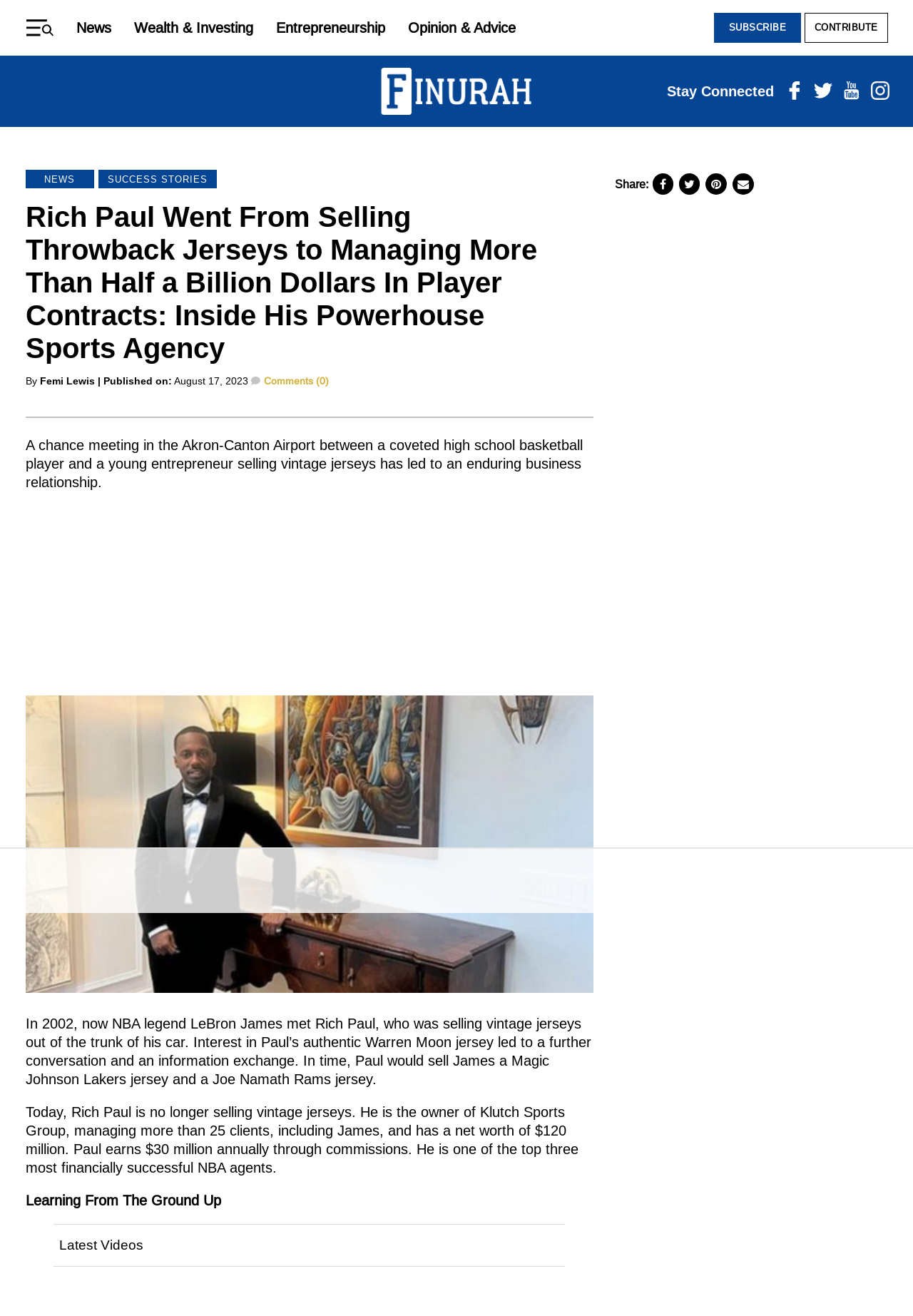For the element described, predict the bounding box coordinates as (top-left x, top-left y, bottom-right x, bottom-right y). All values should be between 0 and 1. Element description: Instagram

[0.954, 0.062, 0.972, 0.077]